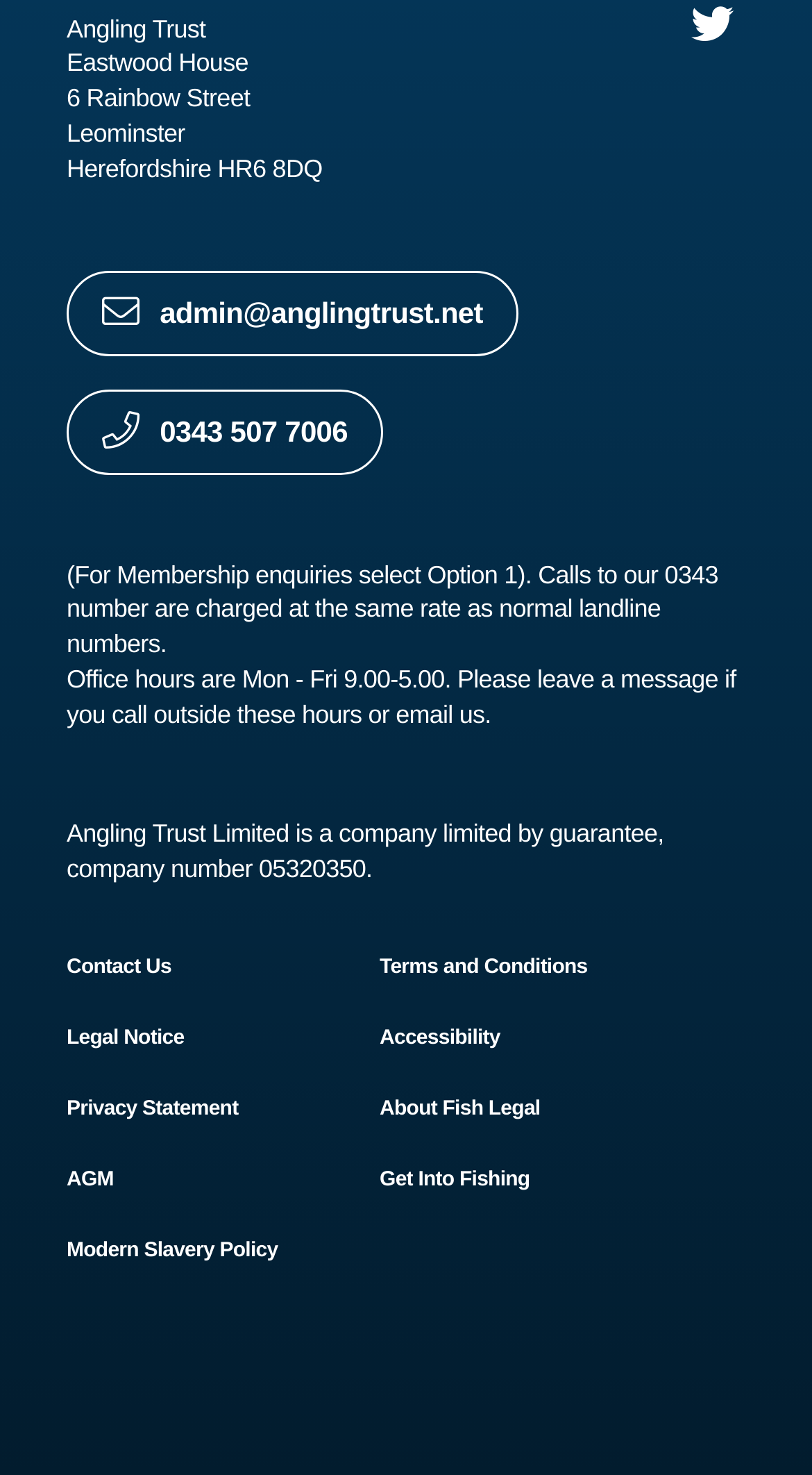Give a one-word or one-phrase response to the question:
What is the organization's name?

Angling Trust